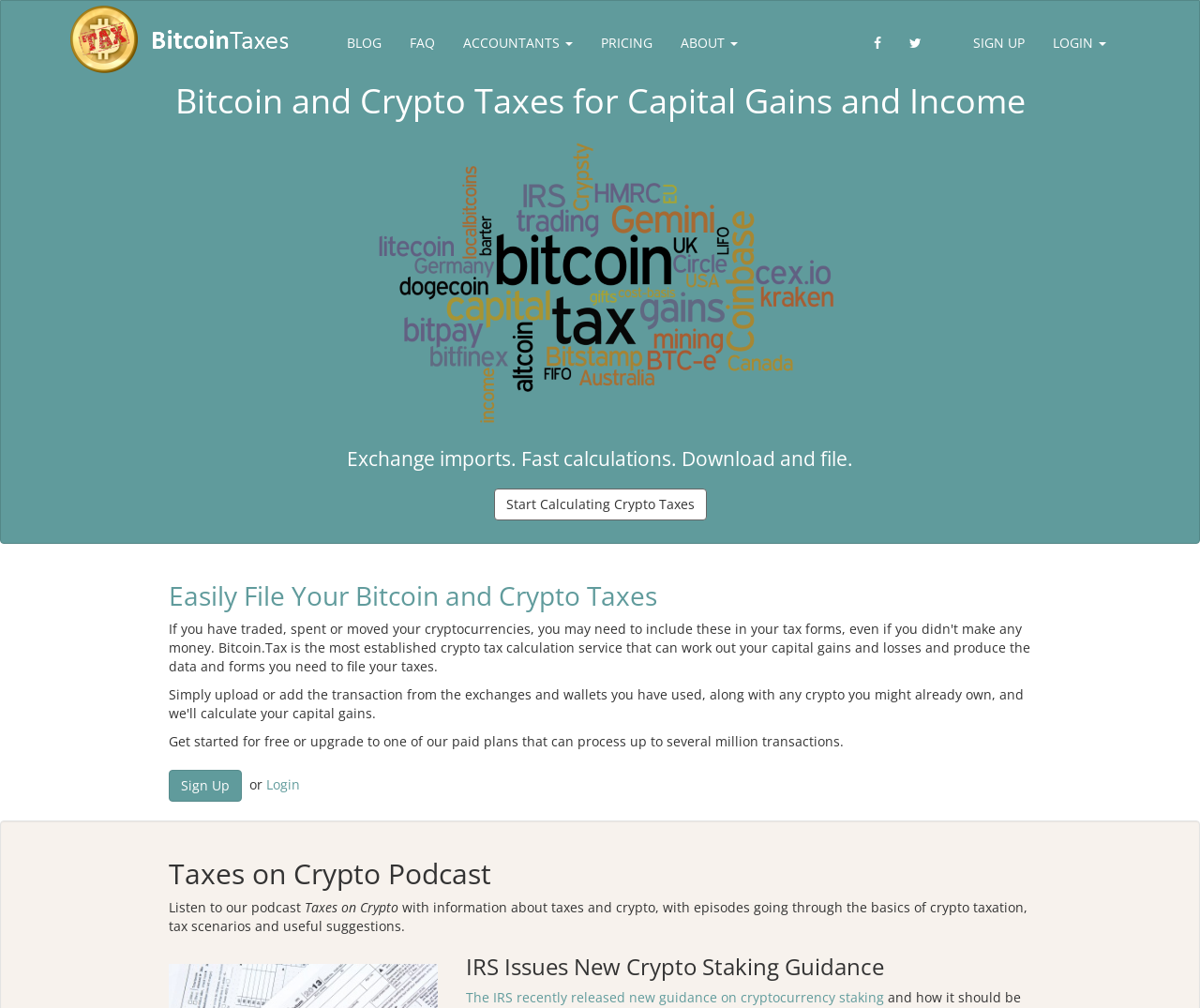Please predict the bounding box coordinates of the element's region where a click is necessary to complete the following instruction: "Start calculating crypto taxes". The coordinates should be represented by four float numbers between 0 and 1, i.e., [left, top, right, bottom].

[0.411, 0.484, 0.589, 0.516]